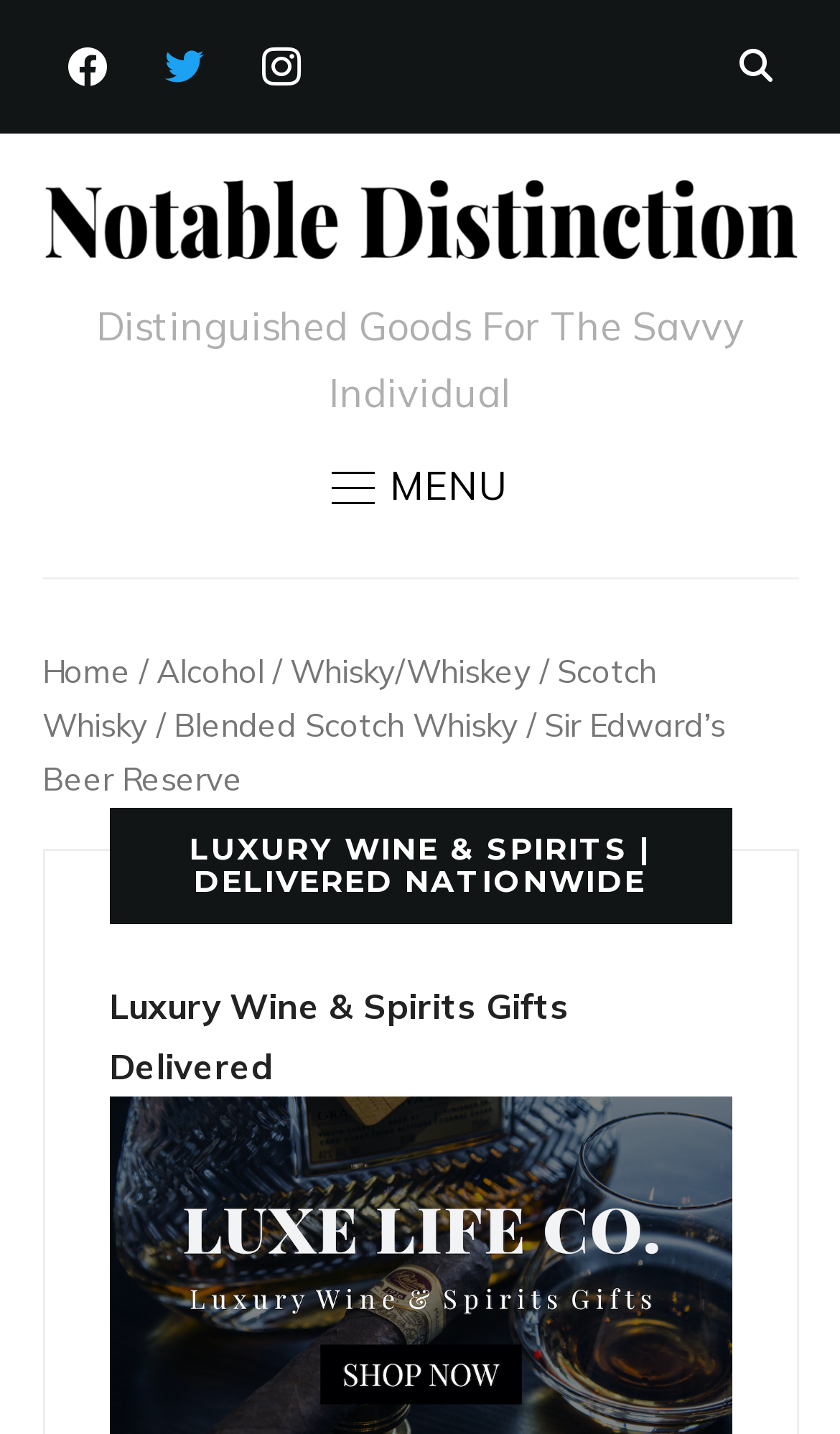Pinpoint the bounding box coordinates for the area that should be clicked to perform the following instruction: "Explore Luxury Wine & Spirits Gifts".

[0.129, 0.687, 0.871, 0.799]